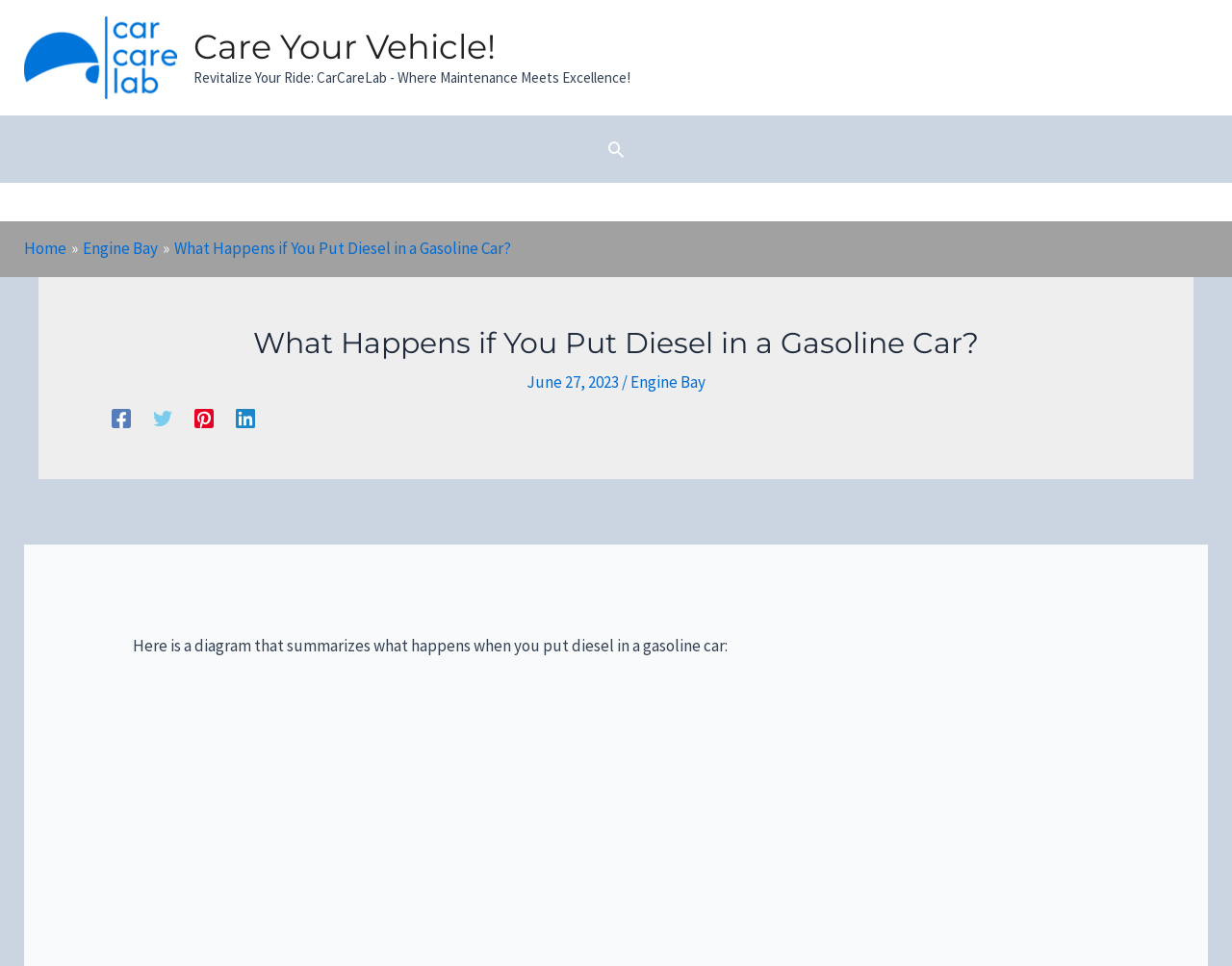How many social media links are there?
Please utilize the information in the image to give a detailed response to the question.

There are four social media links on the webpage, which are Facebook, Twitter, Pinterest, and Linkedin, each with its corresponding image icon.